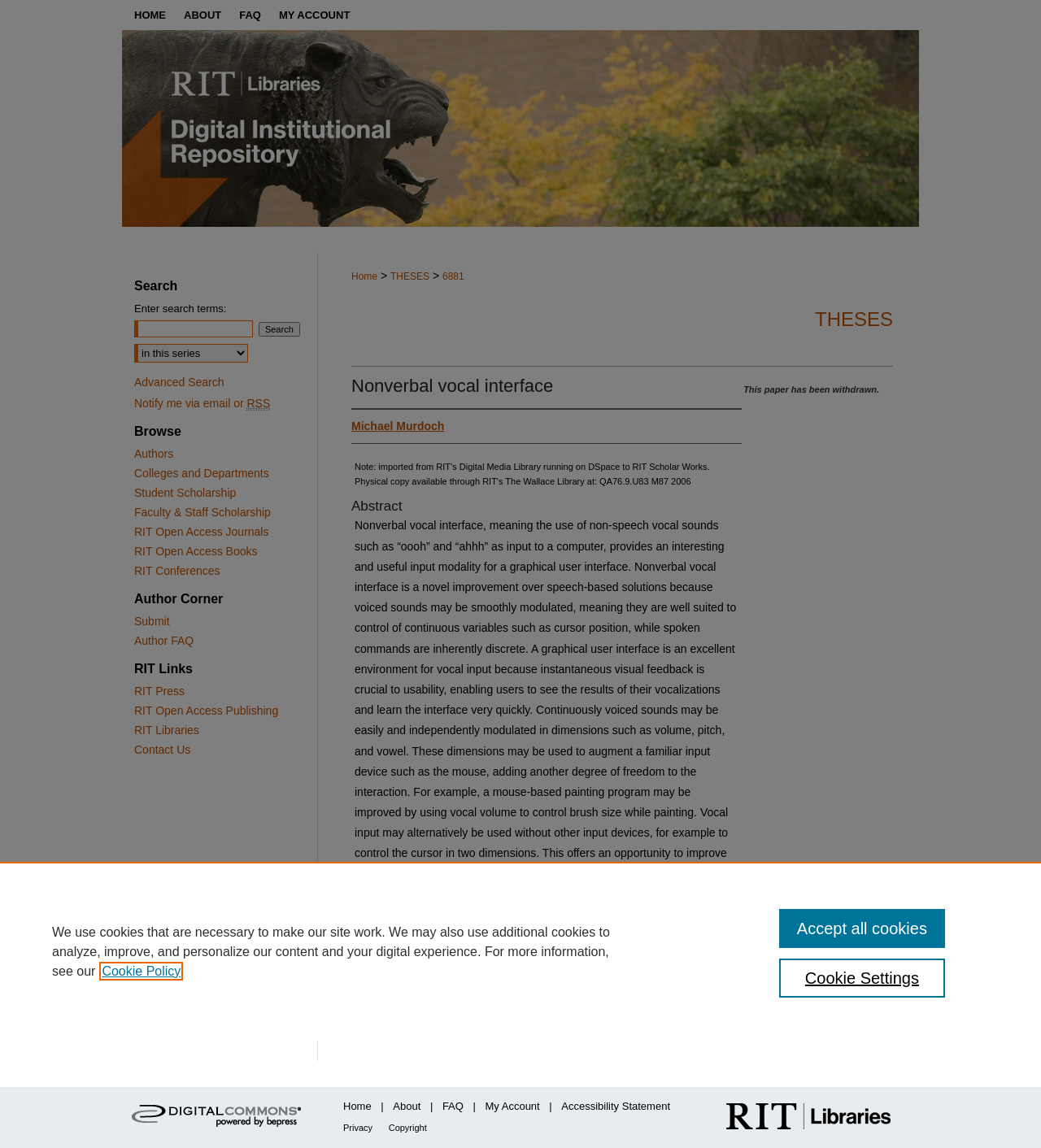Pinpoint the bounding box coordinates of the element to be clicked to execute the instruction: "Click the 'HOME' link".

[0.117, 0.0, 0.168, 0.026]